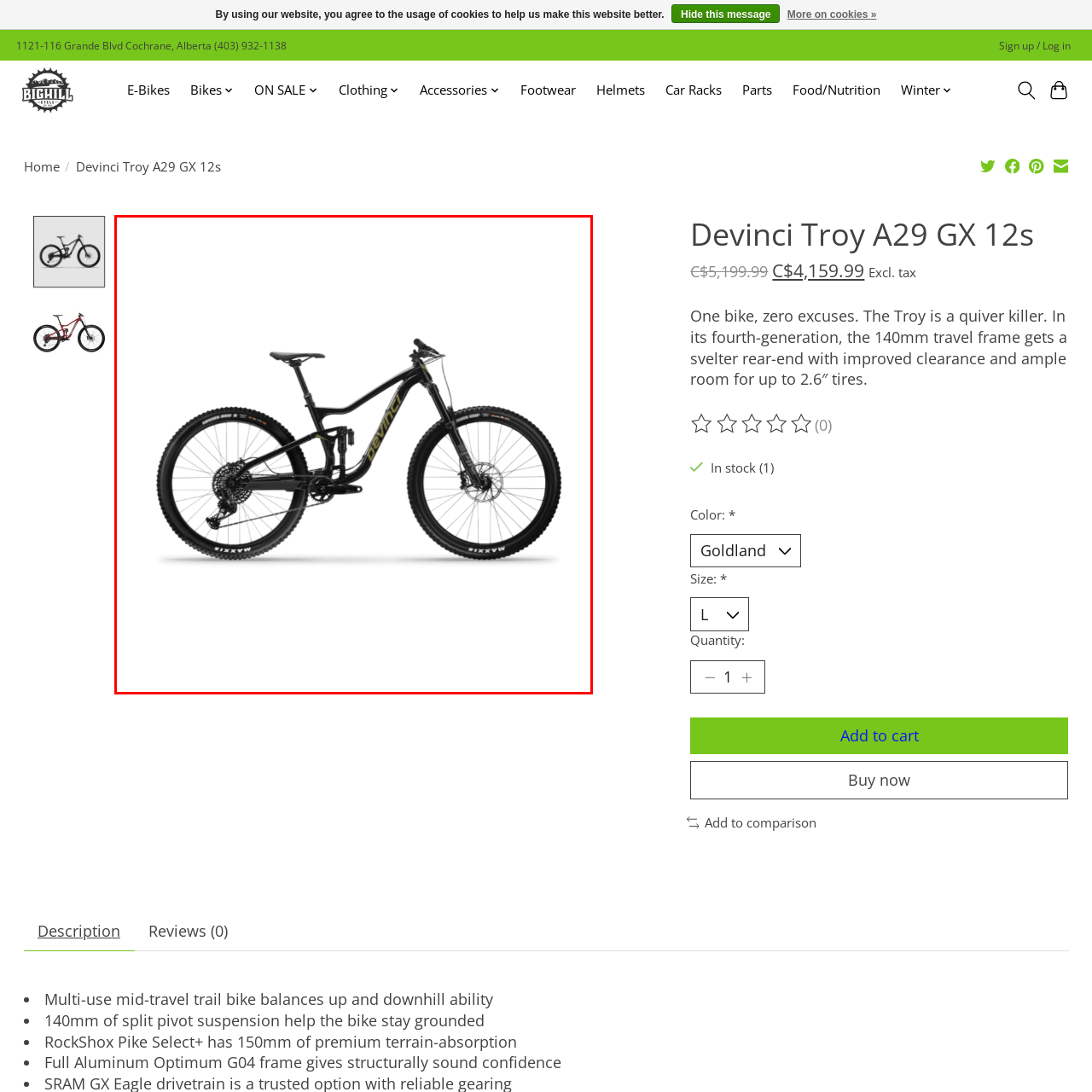Check the image highlighted by the red rectangle and provide a single word or phrase for the question:
What is the purpose of the Maxxis tires?

provide excellent grip